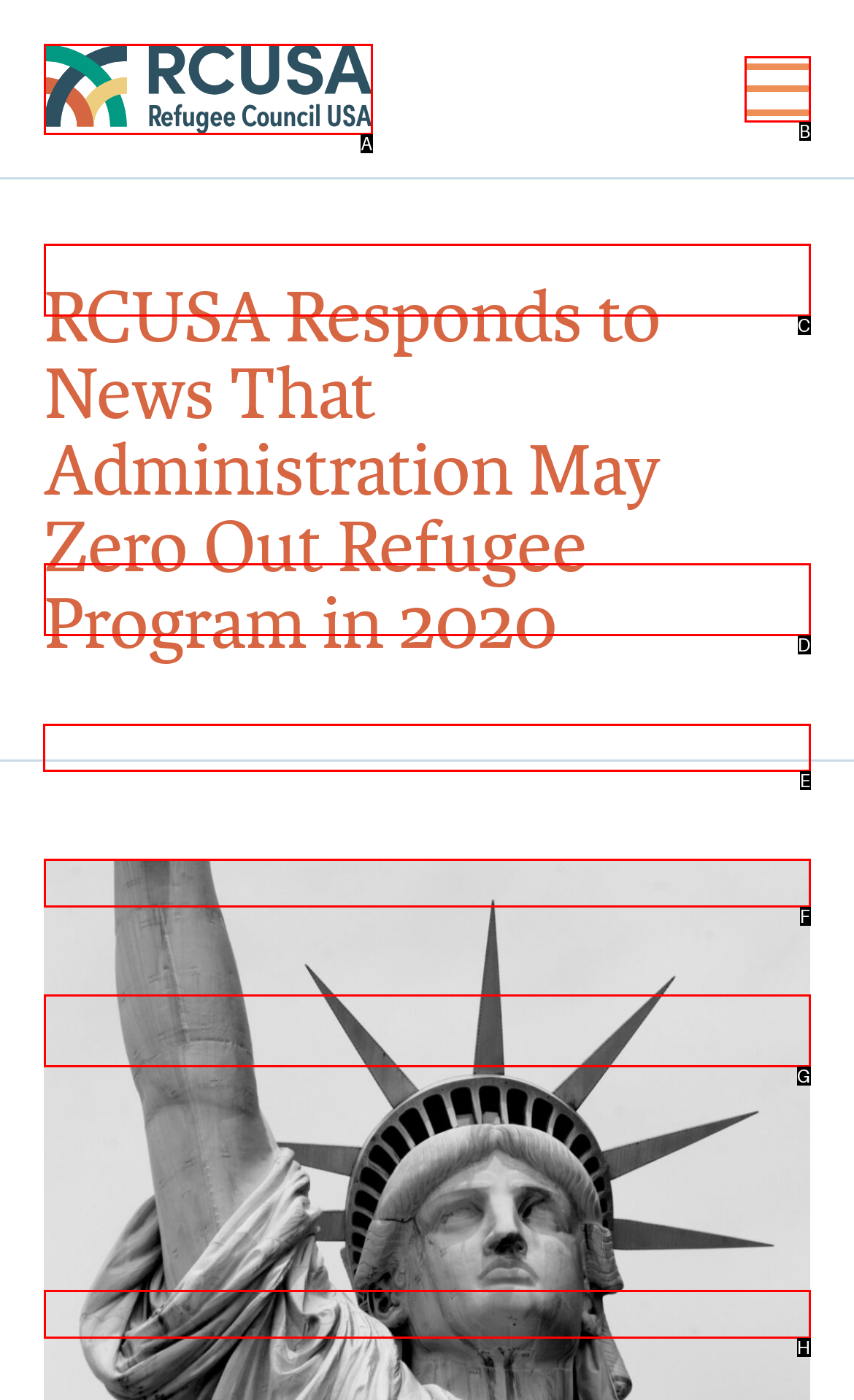Select the HTML element to finish the task: View Policy Center Reply with the letter of the correct option.

E